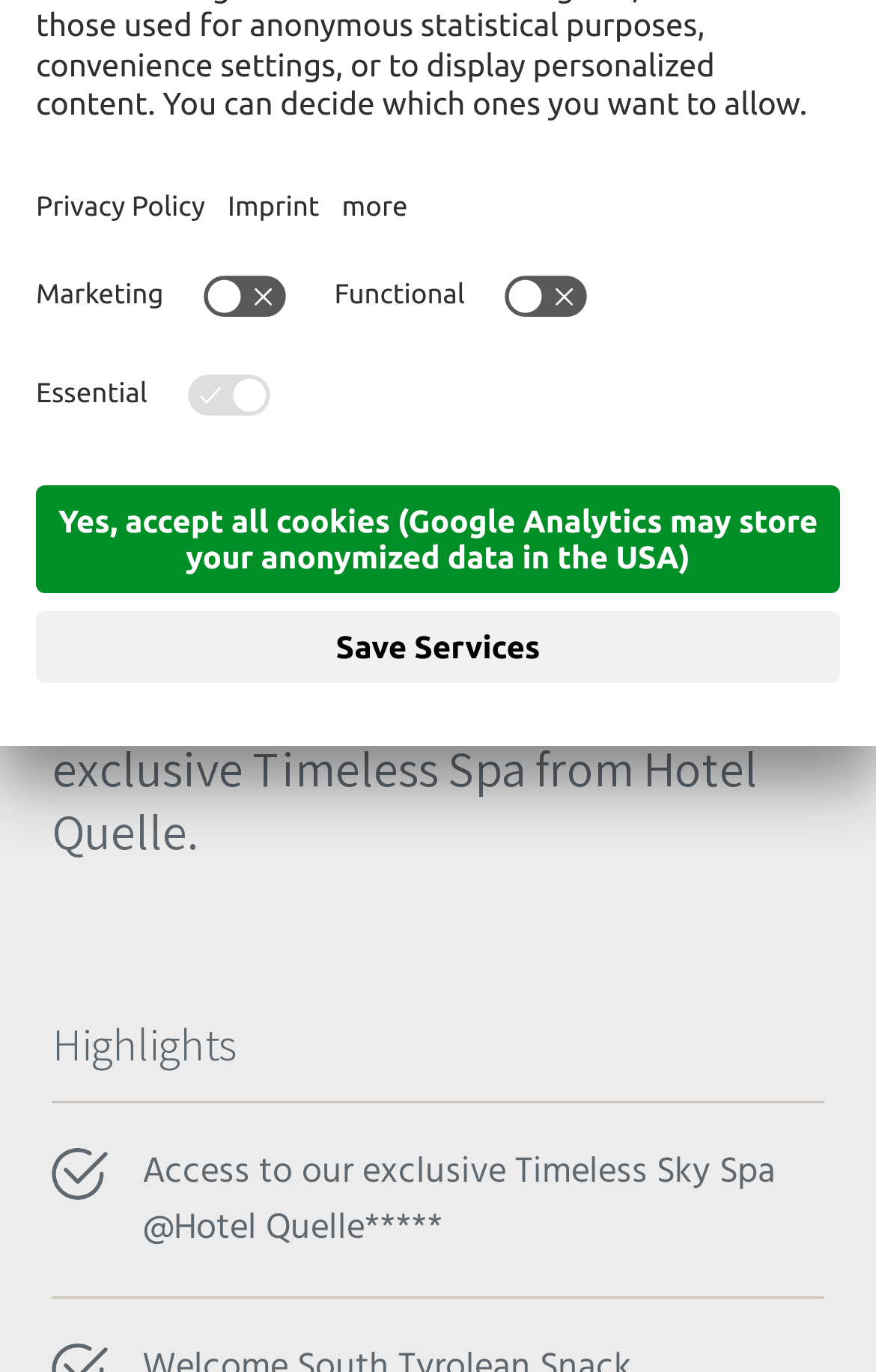From the webpage screenshot, predict the bounding box coordinates (top-left x, top-left y, bottom-right x, bottom-right y) for the UI element described here: parent_node: Functional

[0.561, 0.196, 0.684, 0.235]